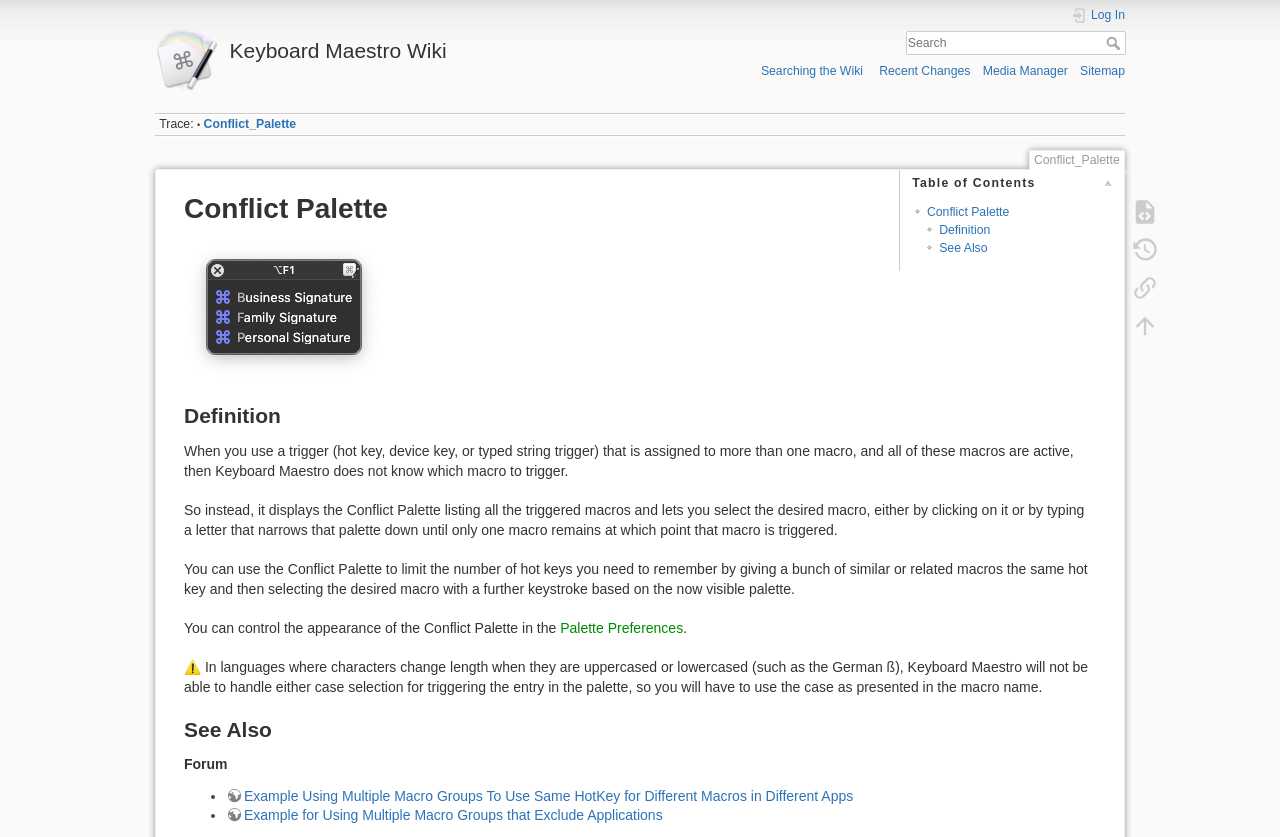Locate the bounding box coordinates of the clickable region to complete the following instruction: "View Conflict Palette image."

[0.144, 0.36, 0.3, 0.379]